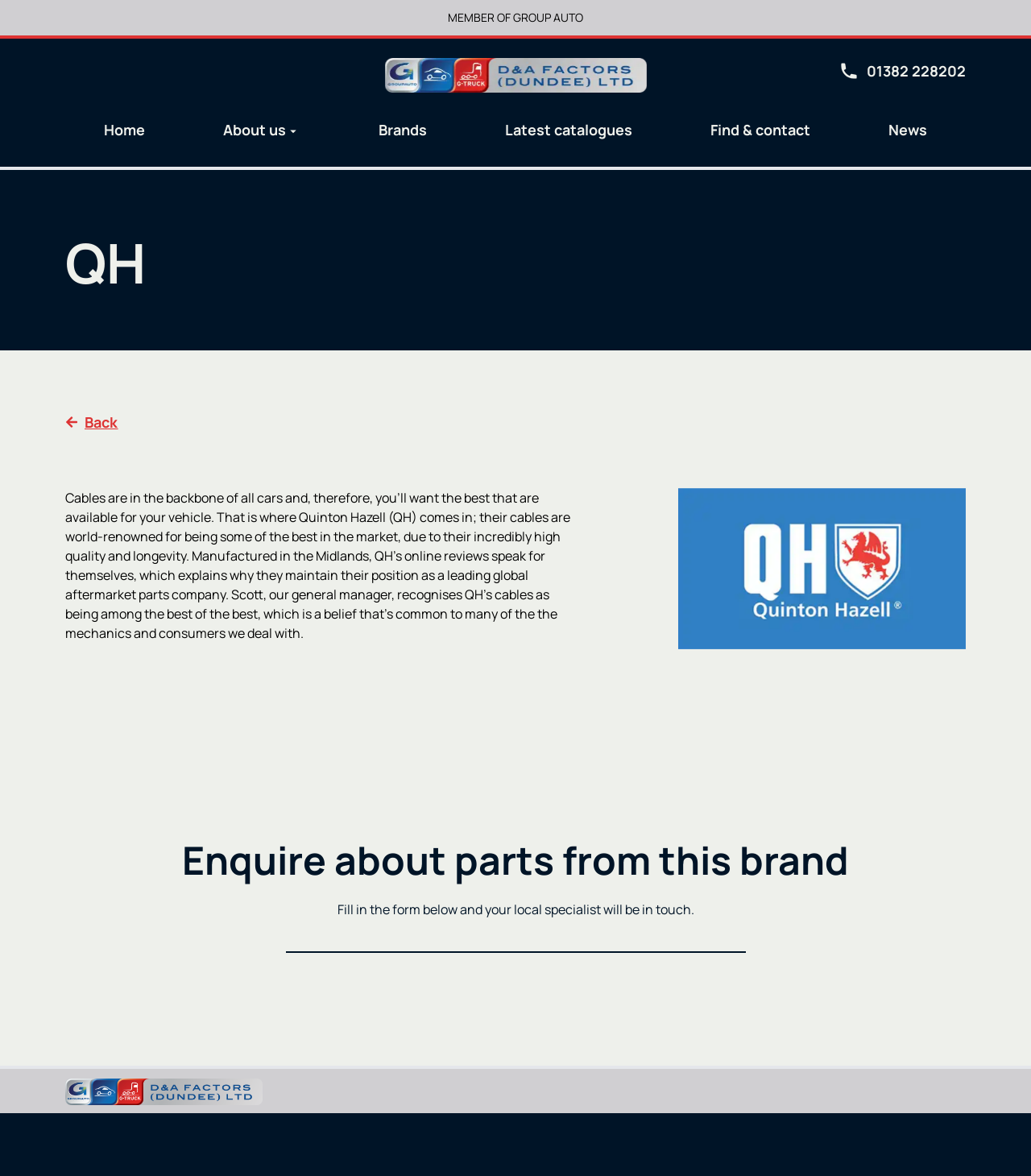Use a single word or phrase to respond to the question:
What is the image on the right side of the page?

QH